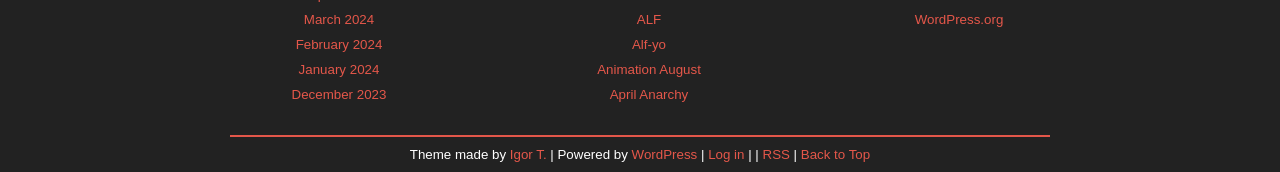Determine the bounding box coordinates for the region that must be clicked to execute the following instruction: "View March 2024".

[0.237, 0.07, 0.292, 0.157]